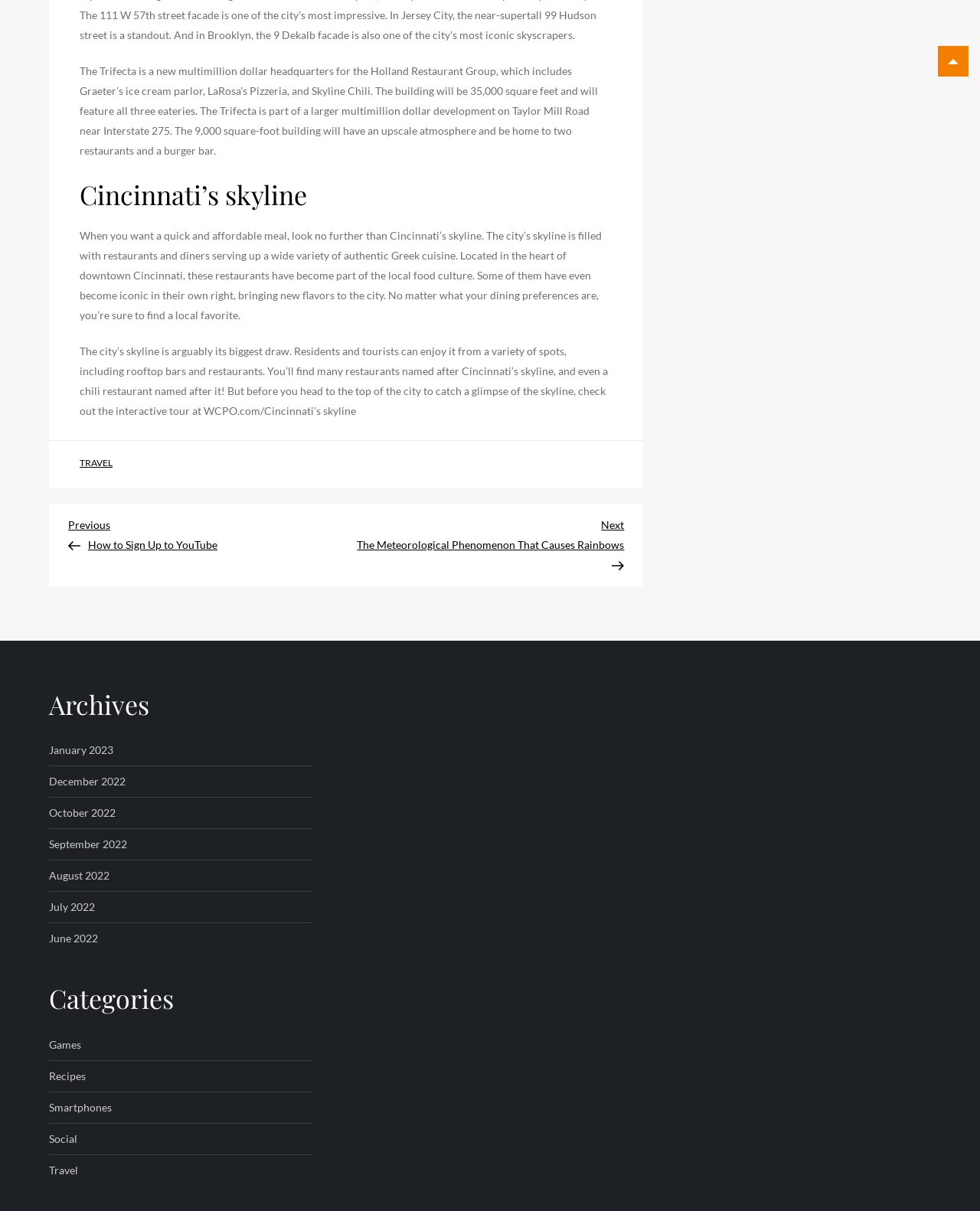Find the bounding box coordinates of the clickable element required to execute the following instruction: "Go to 'Previous Post How to Sign Up to YouTube'". Provide the coordinates as four float numbers between 0 and 1, i.e., [left, top, right, bottom].

[0.07, 0.425, 0.353, 0.455]